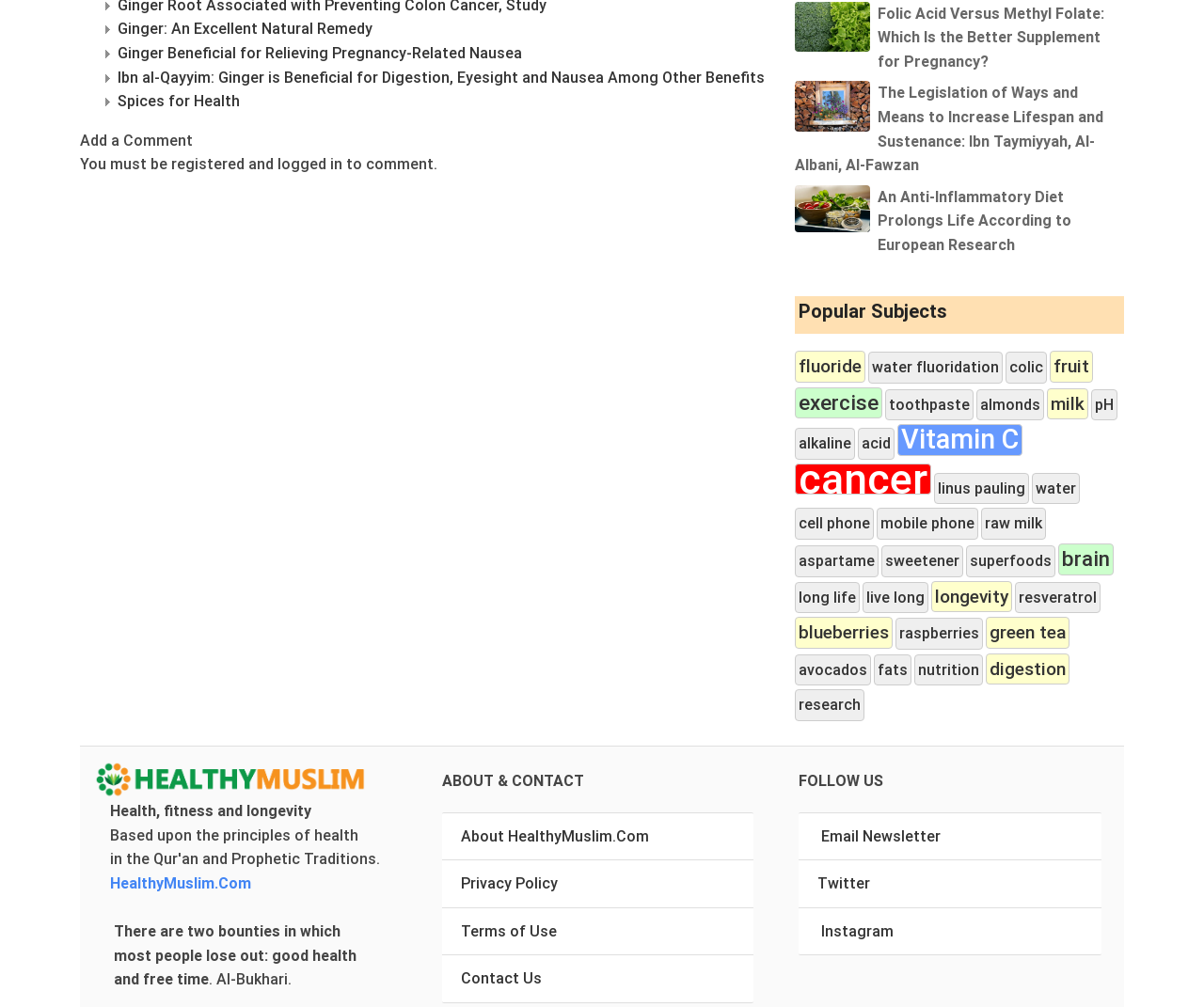What is the purpose of the 'Add a Comment' section?
Based on the content of the image, thoroughly explain and answer the question.

The 'Add a Comment' section is likely intended to allow users to leave comments or feedback on the website's content. This is supported by the presence of a 'You must be registered and logged in to comment' message, which implies that users need to create an account and log in to leave comments.